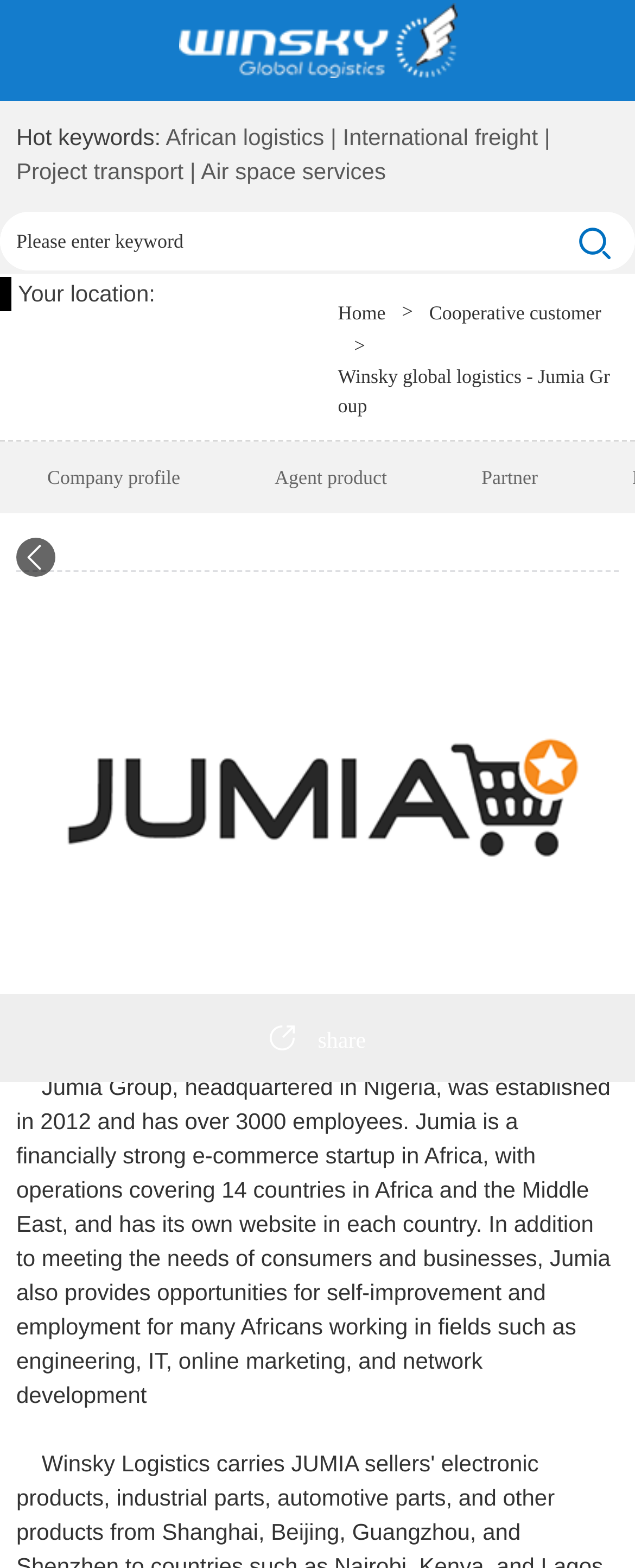Please identify the bounding box coordinates of the element on the webpage that should be clicked to follow this instruction: "View Project transport services". The bounding box coordinates should be given as four float numbers between 0 and 1, formatted as [left, top, right, bottom].

[0.026, 0.101, 0.289, 0.117]